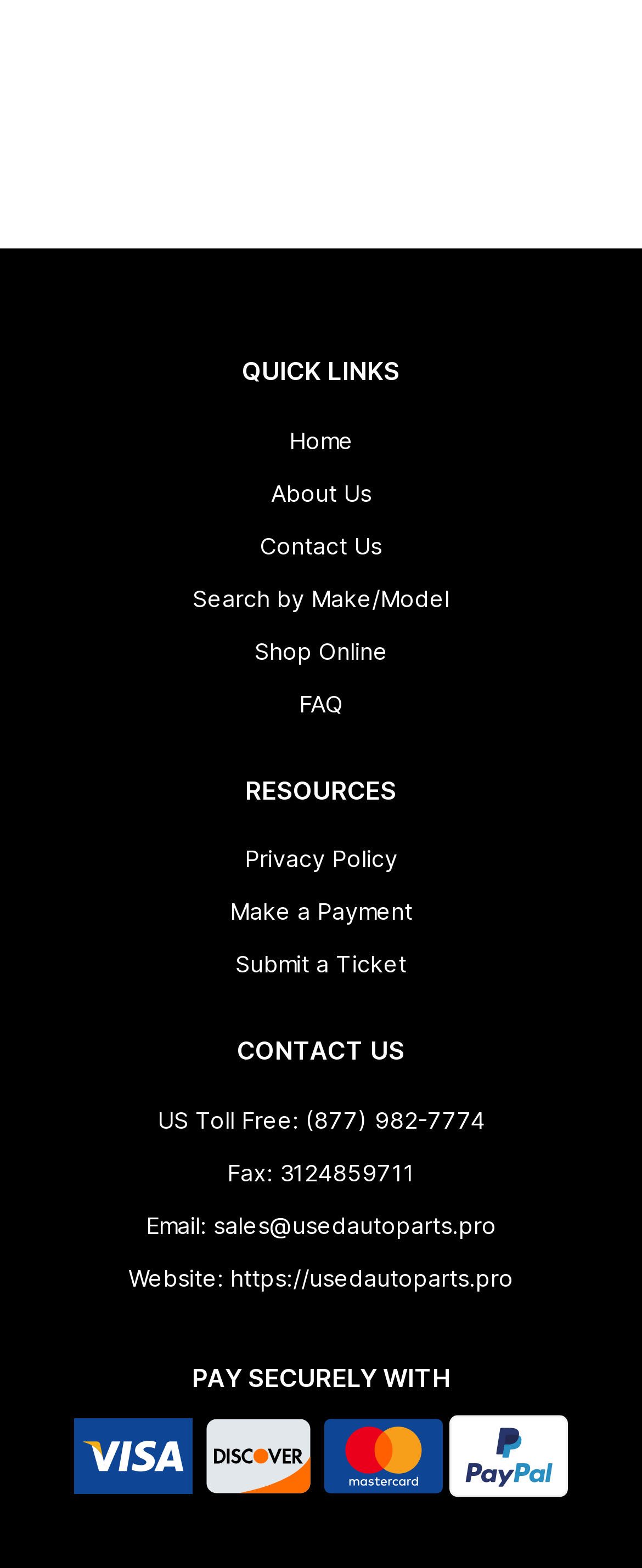How can I contact the company?
Please answer the question with a detailed and comprehensive explanation.

From the 'CONTACT US' section, I can see that the company provides several contact methods, including a US toll-free phone number, a fax number, an email address, and a website URL.